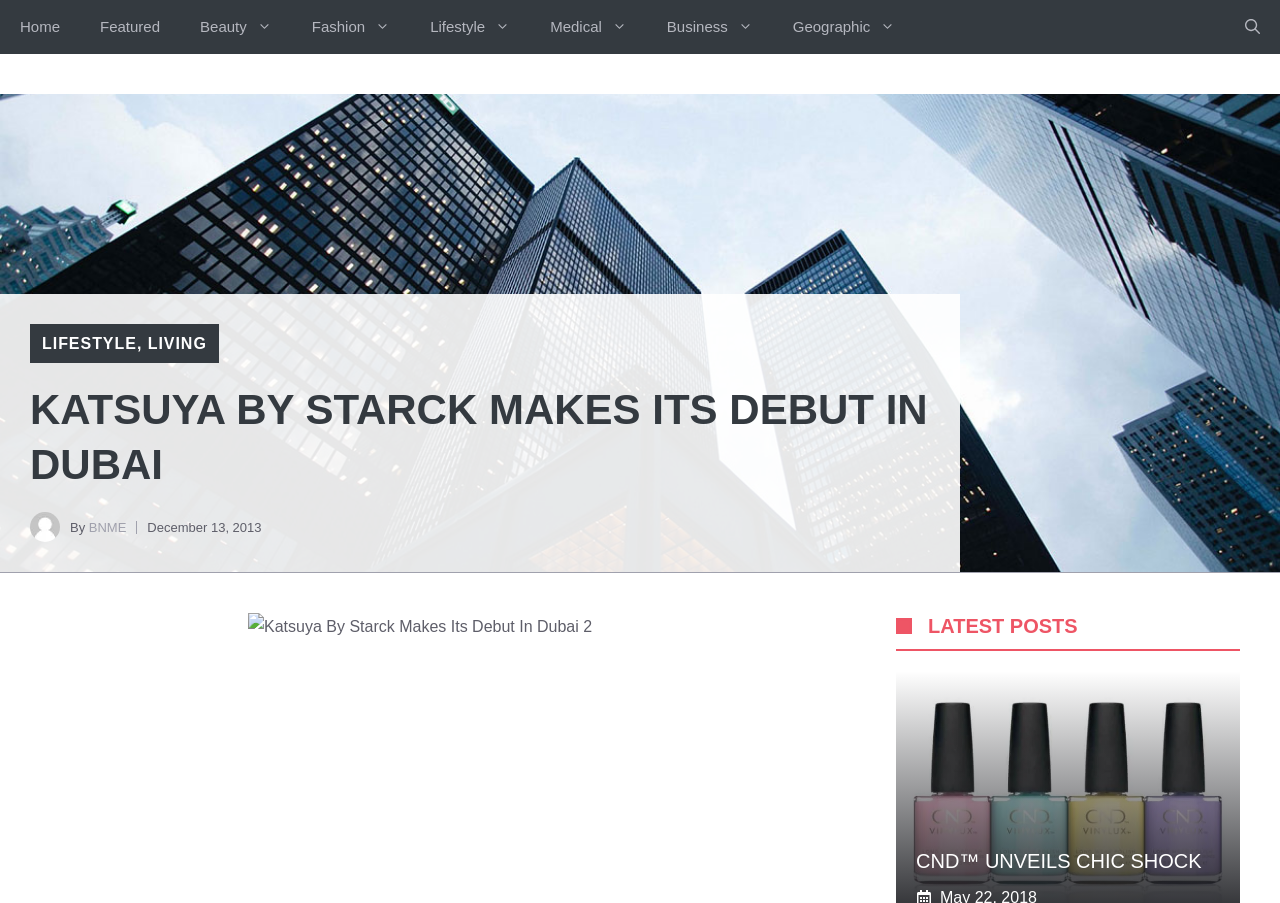Reply to the question below using a single word or brief phrase:
What is the category of the article?

LIFESTYLE